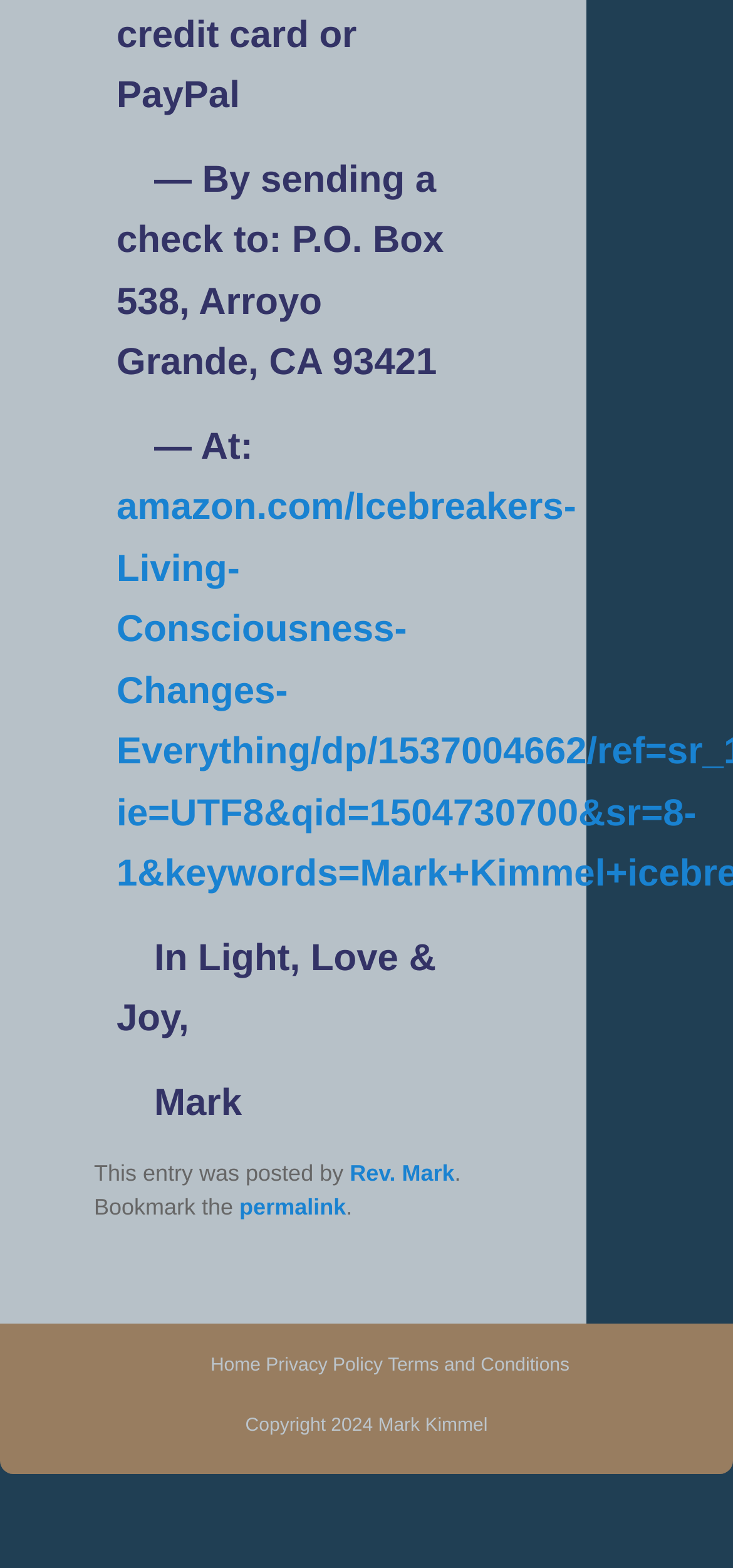Given the element description "Terms and Conditions", identify the bounding box of the corresponding UI element.

[0.529, 0.864, 0.777, 0.877]